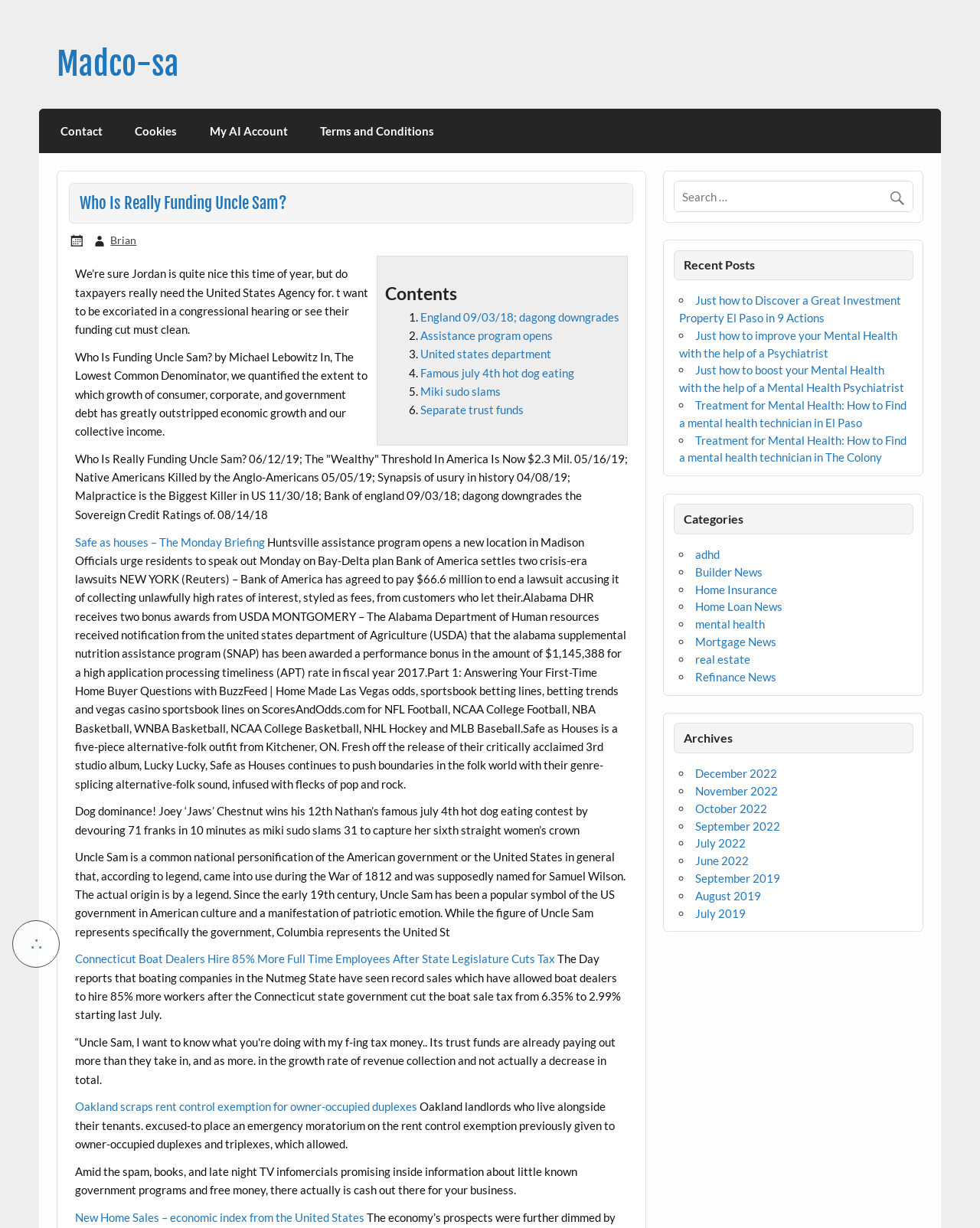Determine the bounding box coordinates of the element's region needed to click to follow the instruction: "click on 'England 09/03/18; dagong downgrades'". Provide these coordinates as four float numbers between 0 and 1, formatted as [left, top, right, bottom].

[0.429, 0.252, 0.632, 0.264]